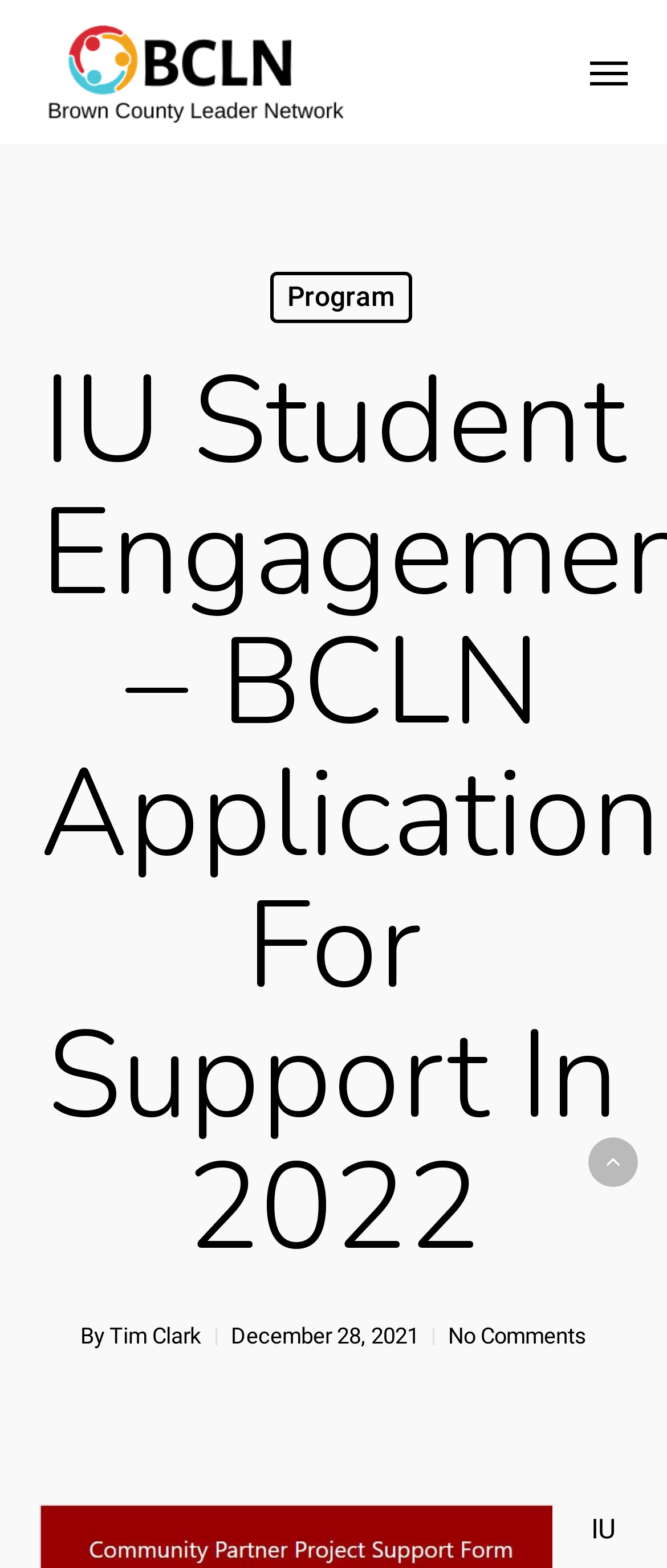Provide the bounding box coordinates for the specified HTML element described in this description: "About Us". The coordinates should be four float numbers ranging from 0 to 1, in the format [left, top, right, bottom].

None